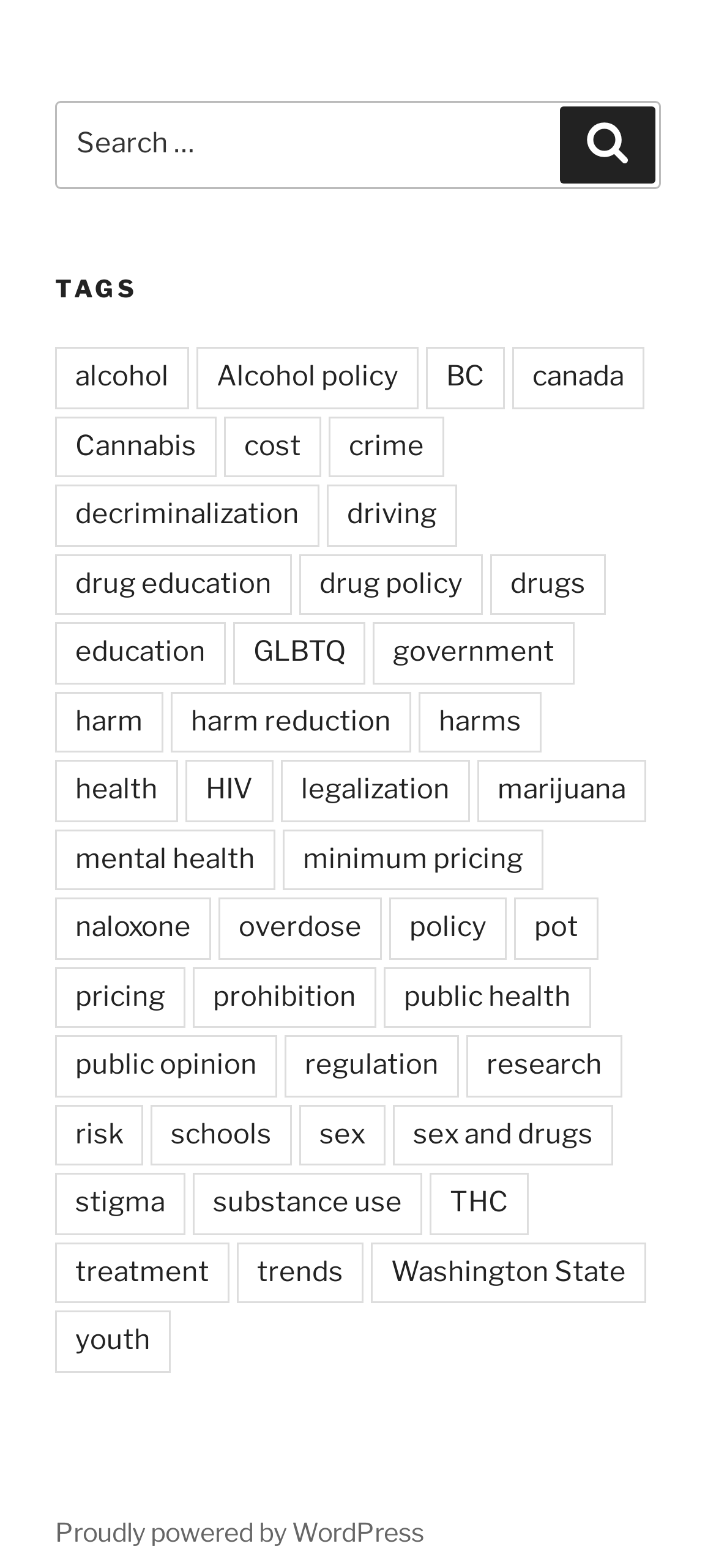Identify the bounding box coordinates of the clickable region necessary to fulfill the following instruction: "Explore the 'government' topic". The bounding box coordinates should be four float numbers between 0 and 1, i.e., [left, top, right, bottom].

[0.521, 0.397, 0.803, 0.436]